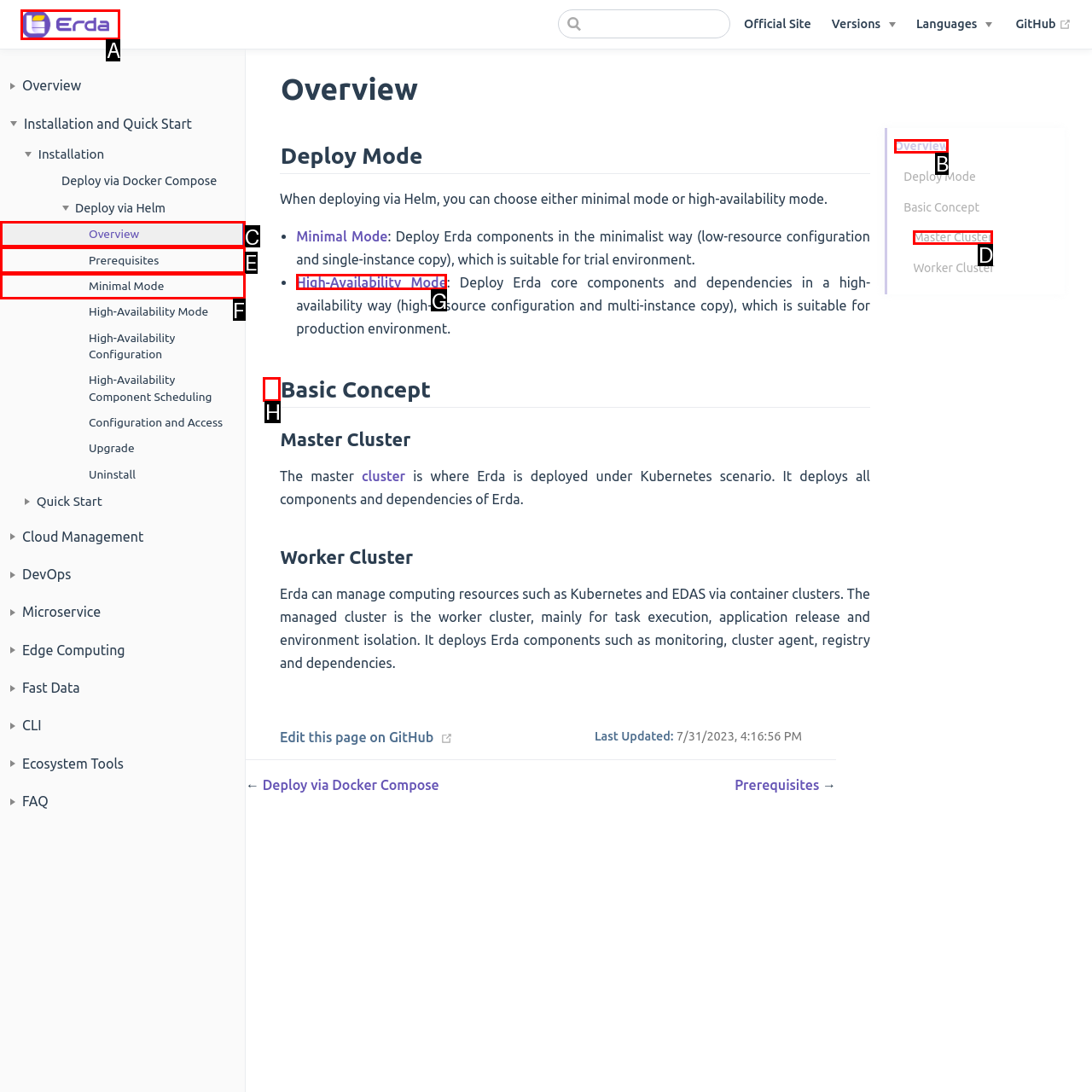Choose the HTML element that best fits the given description: Prerequisites. Answer by stating the letter of the option.

E